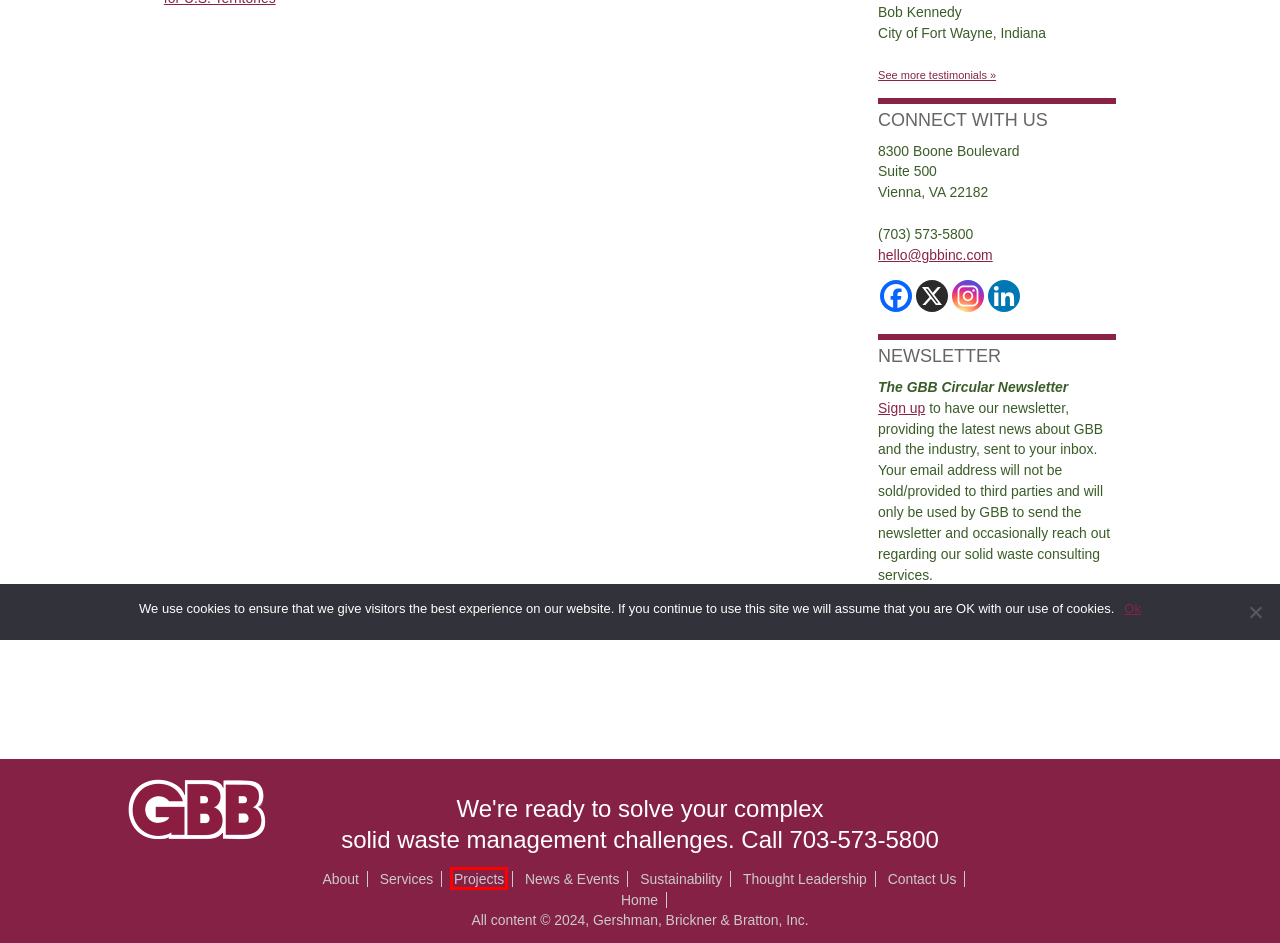A screenshot of a webpage is given, featuring a red bounding box around a UI element. Please choose the webpage description that best aligns with the new webpage after clicking the element in the bounding box. These are the descriptions:
A. Projects - Gershman, Brickner & Bratton, Inc. (GBB)
B. GBB - Recycling / Solid Waste Management Consultant
C. News & Events - Gershman, Brickner & Bratton, Inc. (GBB)
D. Gershman, Brickner & Bratton, Inc - Solid Waste Management Consultant
E. Contact Us - Gershman, Brickner & Bratton, Inc. (GBB)
F. GBB Newsletters - Gershman, Brickner & Bratton, Inc. (GBB)
G. Sustainability - Gershman, Brickner & Bratton, Inc. (GBB)
H. GBB Waste Outlook newsletter subscription

A